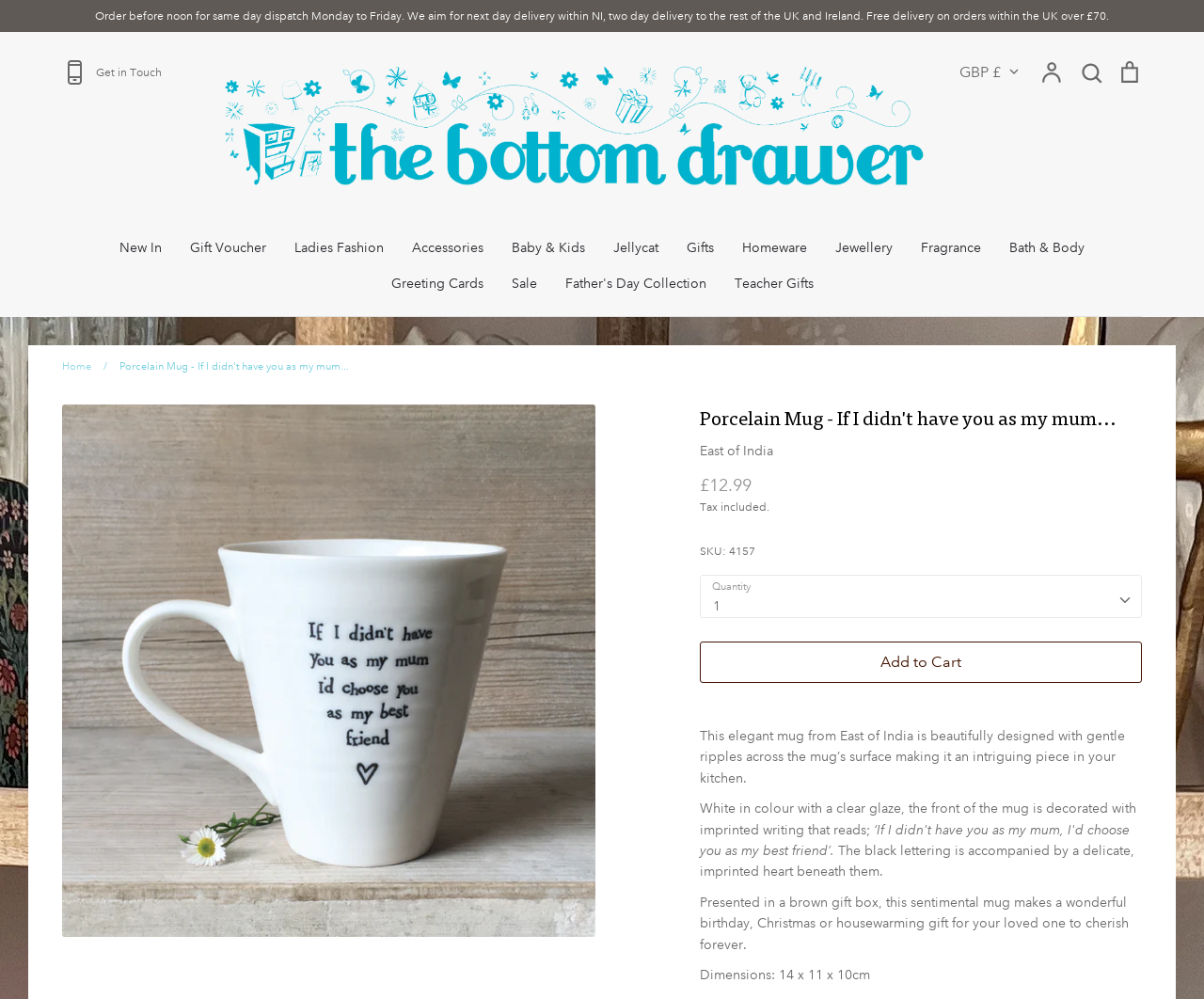Locate the bounding box coordinates of the area to click to fulfill this instruction: "Get in Touch". The bounding box should be presented as four float numbers between 0 and 1, in the order [left, top, right, bottom].

[0.052, 0.061, 0.156, 0.085]